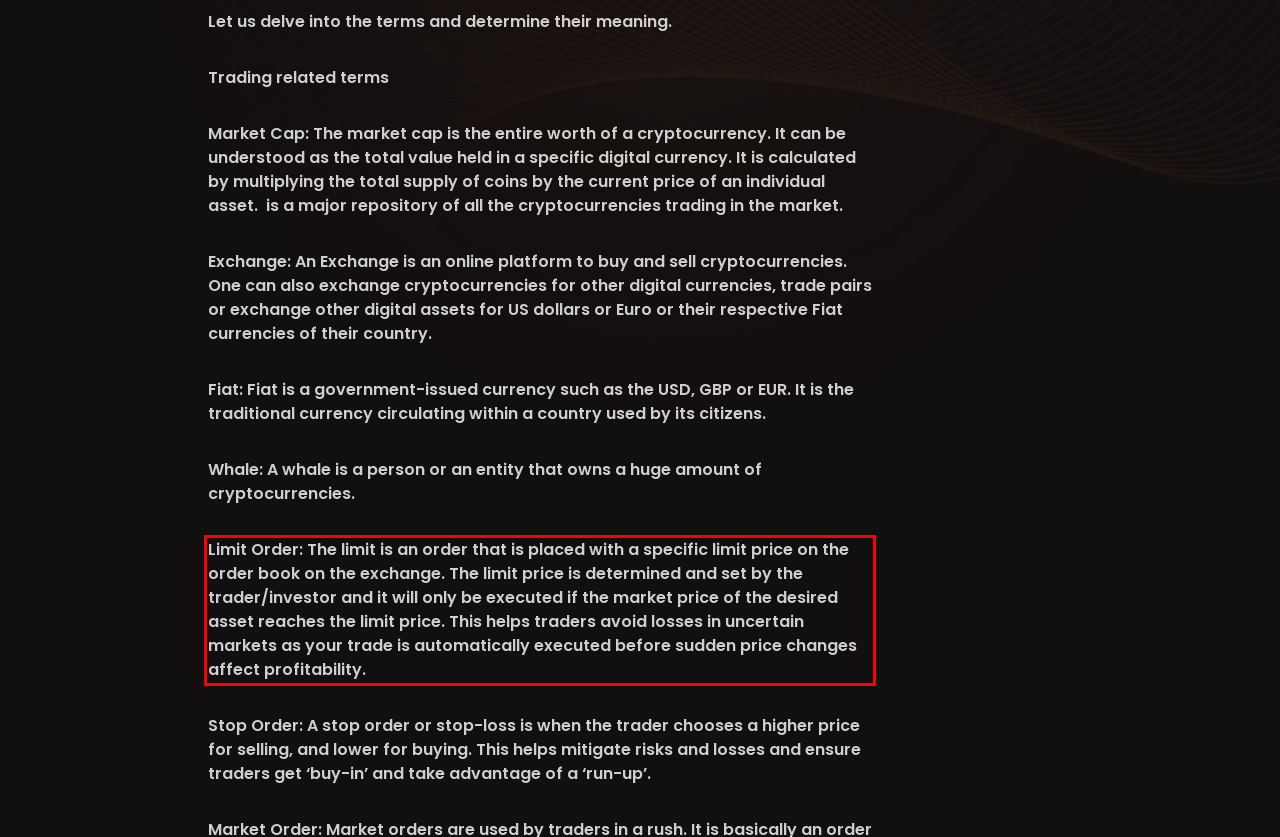There is a screenshot of a webpage with a red bounding box around a UI element. Please use OCR to extract the text within the red bounding box.

Limit Order: The limit is an order that is placed with a specific limit price on the order book on the exchange. The limit price is determined and set by the trader/investor and it will only be executed if the market price of the desired asset reaches the limit price. This helps traders avoid losses in uncertain markets as your trade is automatically executed before sudden price changes affect profitability.